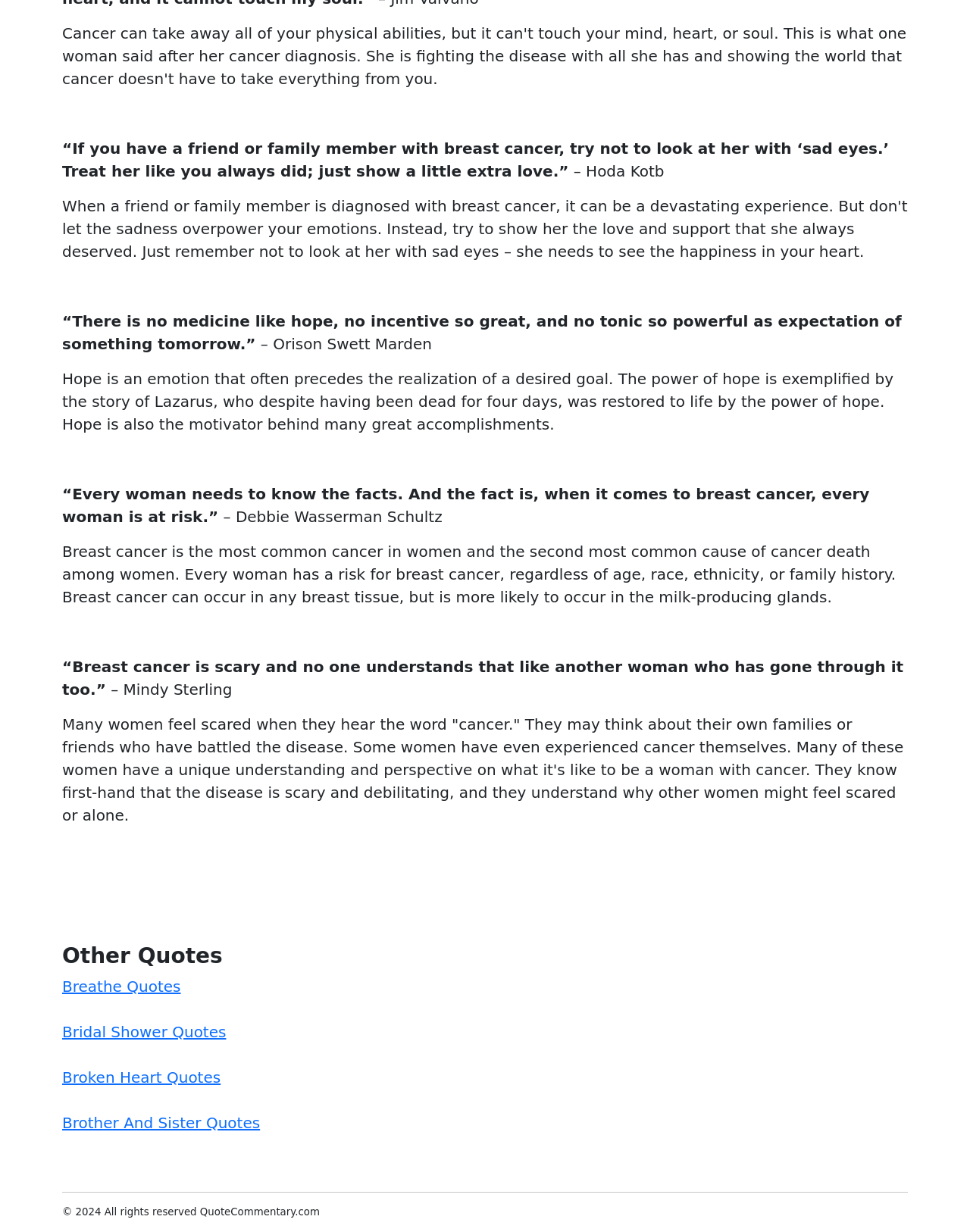How many quotes are attributed to a specific person?
Answer the question using a single word or phrase, according to the image.

4